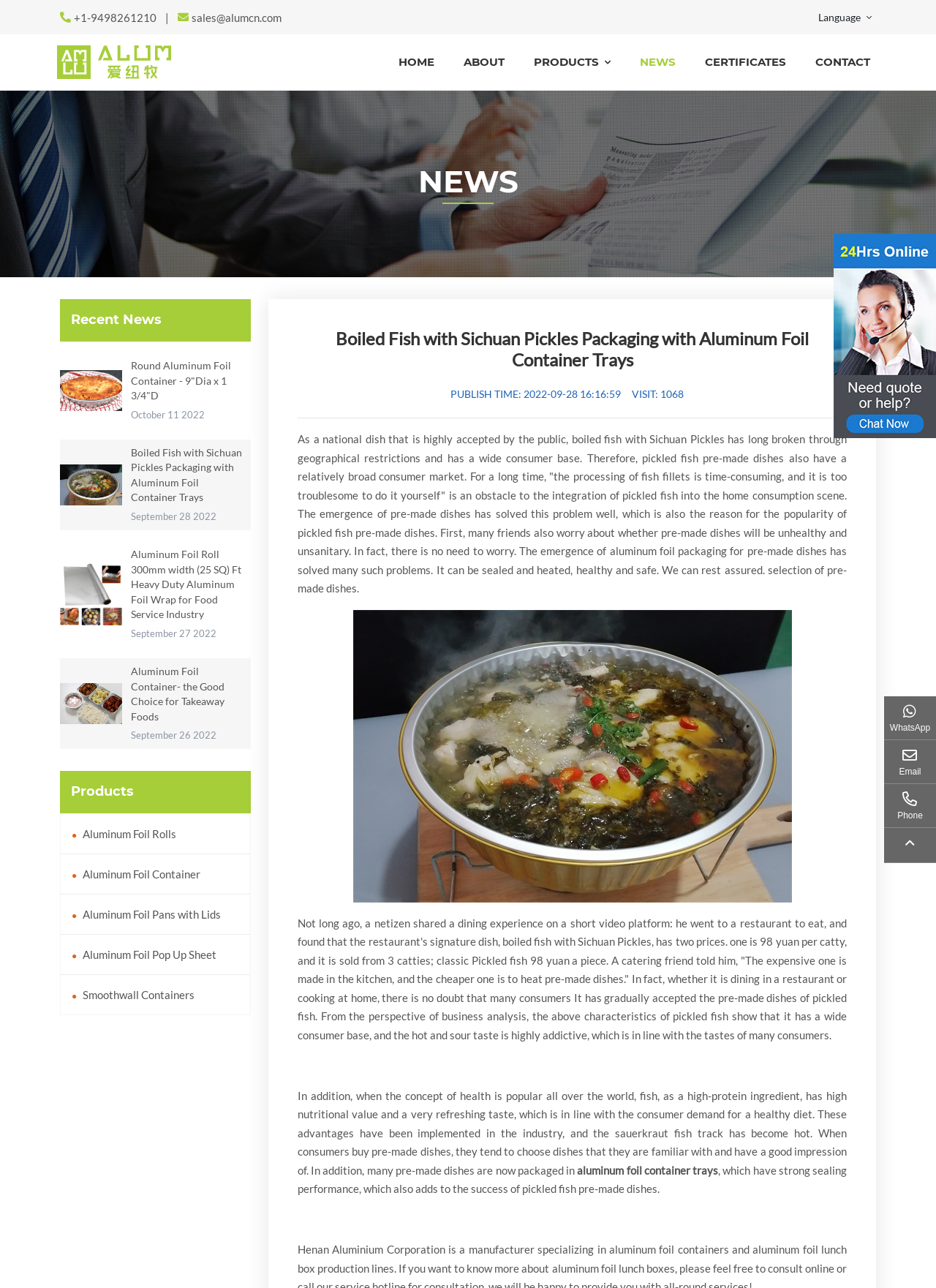Analyze the image and answer the question with as much detail as possible: 
How many articles are listed under 'Recent News'?

The number of articles under 'Recent News' can be counted by looking at the article elements under the 'Recent News' heading, which are three in total.